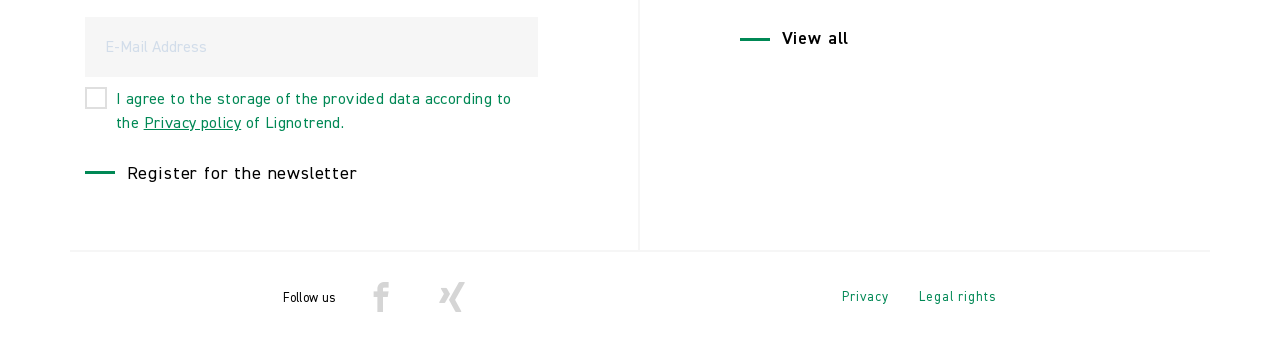Please determine the bounding box coordinates of the area that needs to be clicked to complete this task: 'Register for the newsletter'. The coordinates must be four float numbers between 0 and 1, formatted as [left, top, right, bottom].

[0.099, 0.461, 0.279, 0.536]